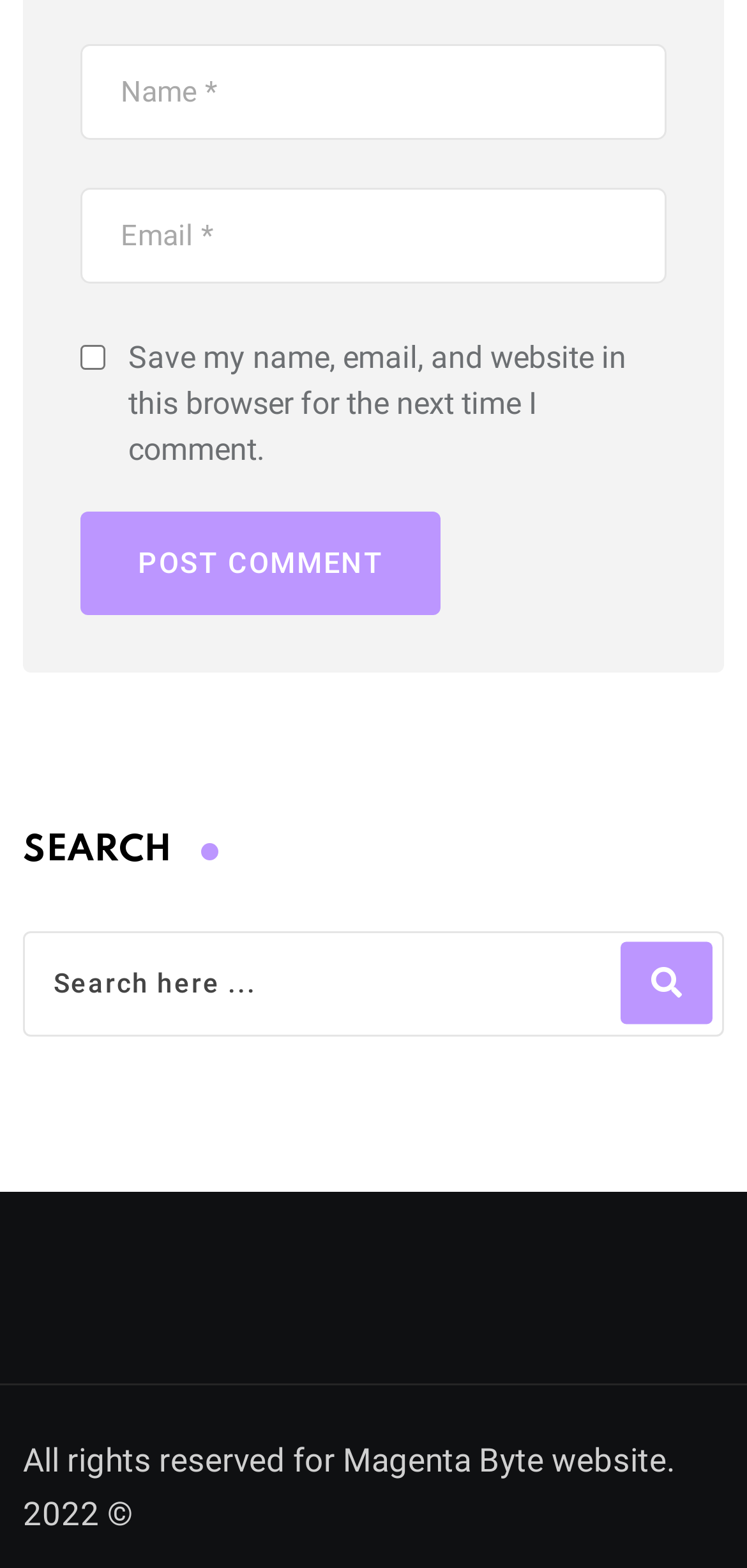Identify the bounding box of the UI element described as follows: "name="author" placeholder="Name *"". Provide the coordinates as four float numbers in the range of 0 to 1 [left, top, right, bottom].

[0.108, 0.028, 0.892, 0.089]